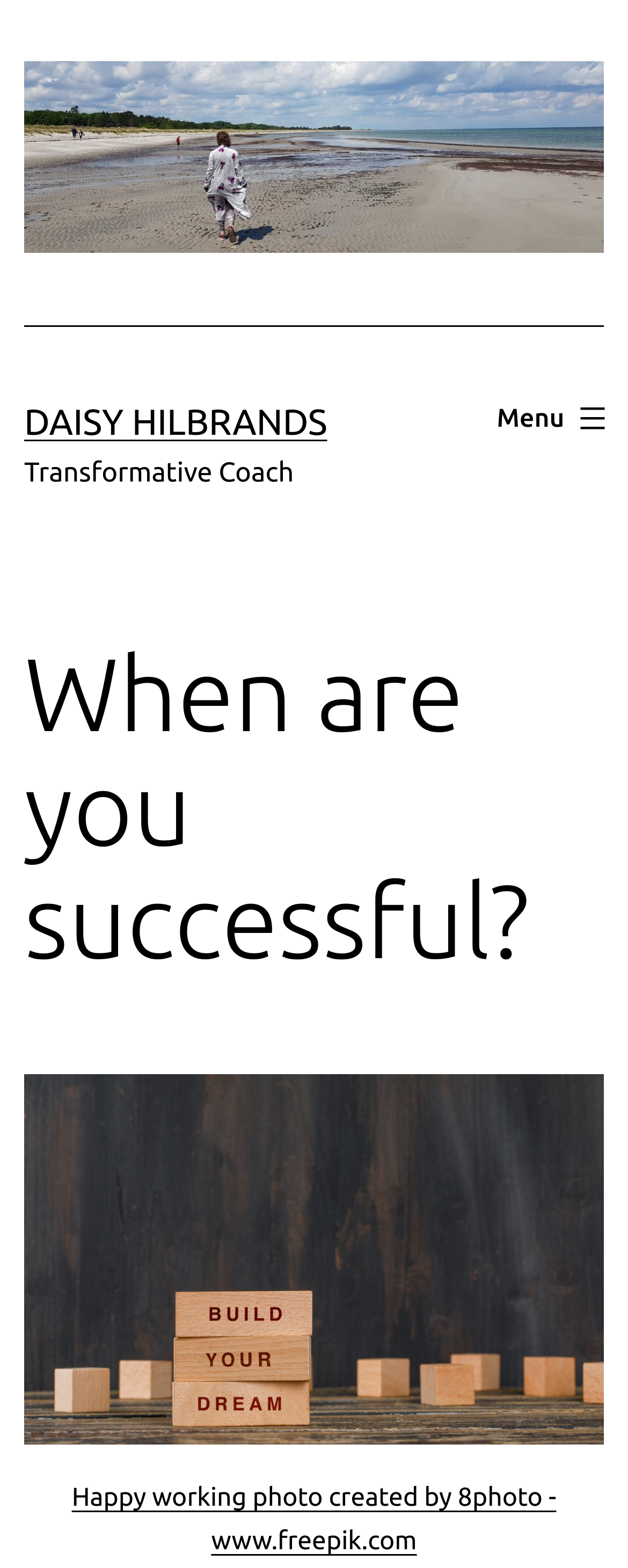Find and extract the text of the primary heading on the webpage.

When are you successful?